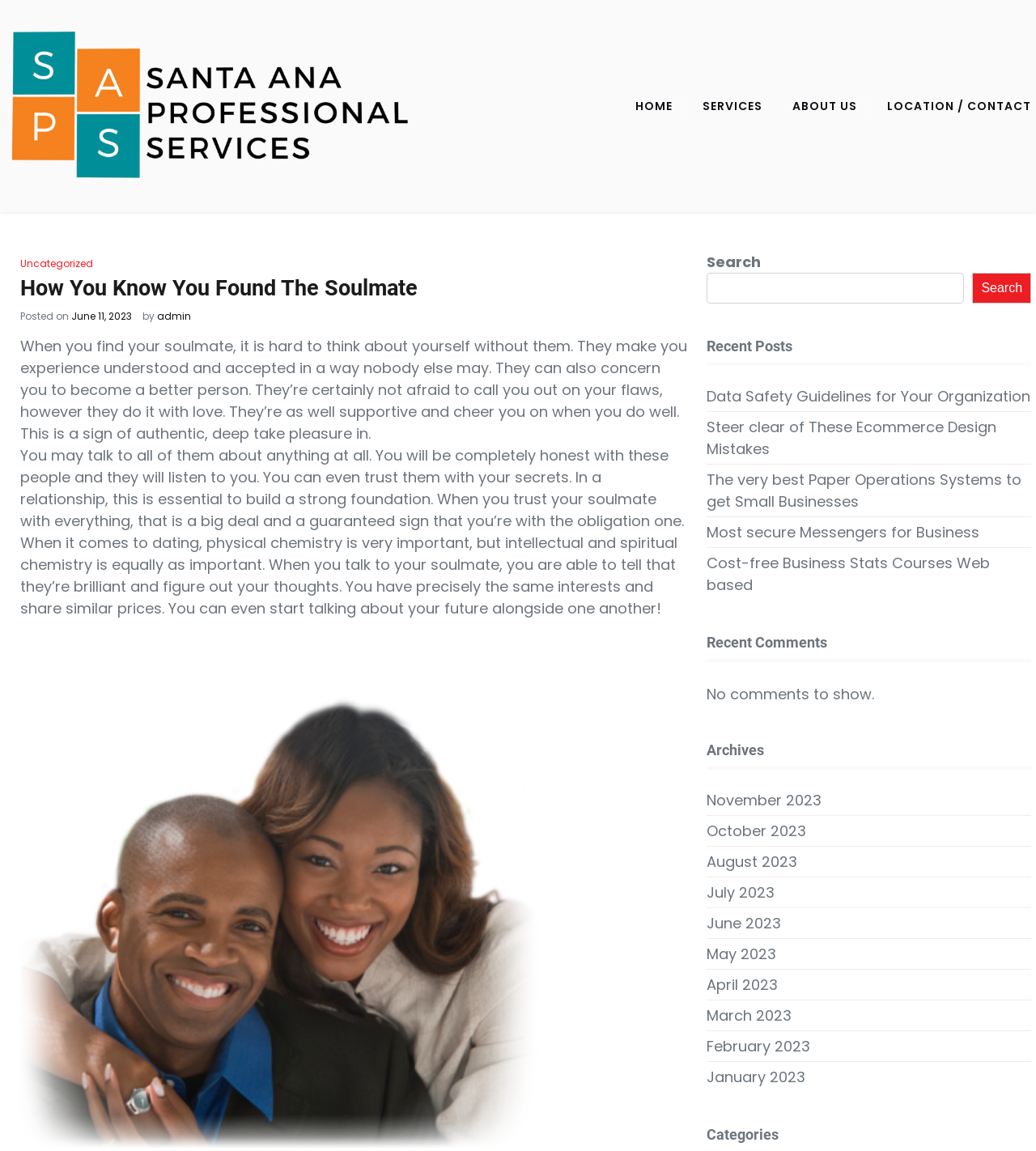Identify the bounding box coordinates of the part that should be clicked to carry out this instruction: "Click the ABOUT US link".

[0.752, 0.073, 0.84, 0.111]